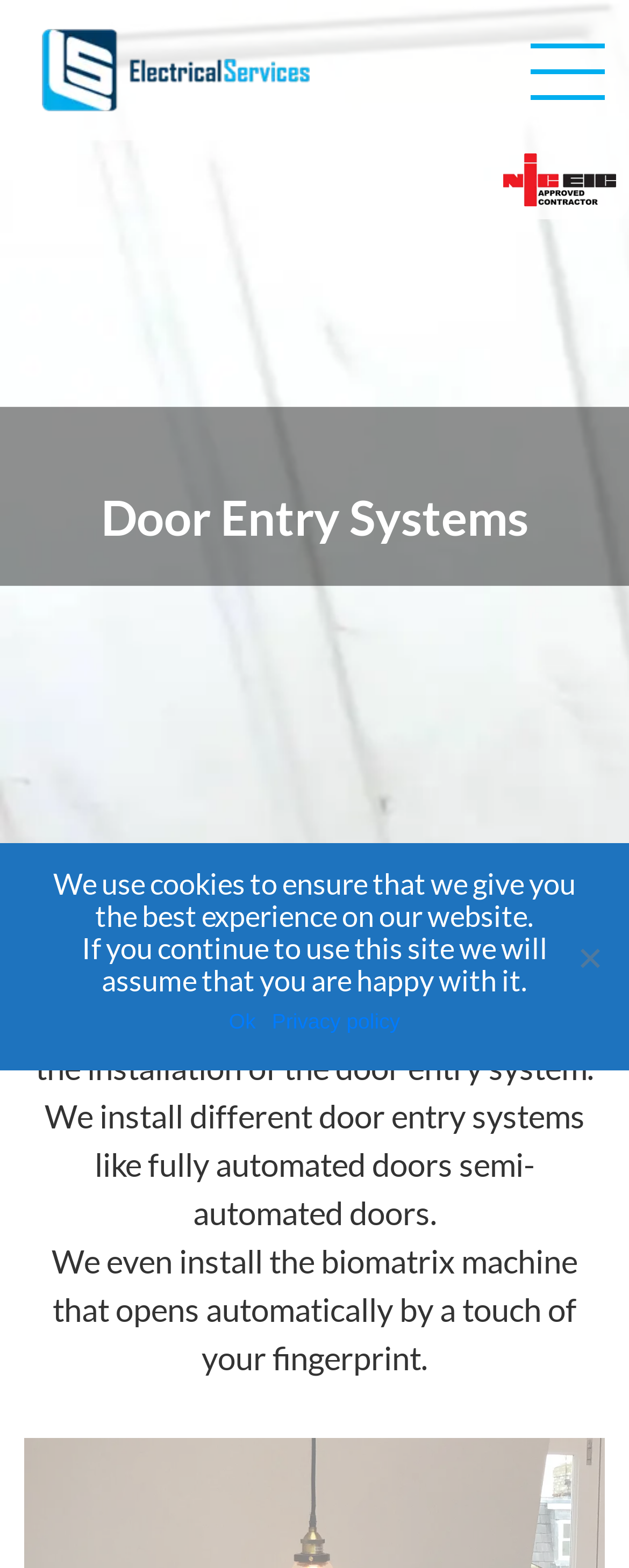Please specify the bounding box coordinates in the format (top-left x, top-left y, bottom-right x, bottom-right y), with all values as floating point numbers between 0 and 1. Identify the bounding box of the UI element described by: Privacy policy

[0.432, 0.642, 0.636, 0.662]